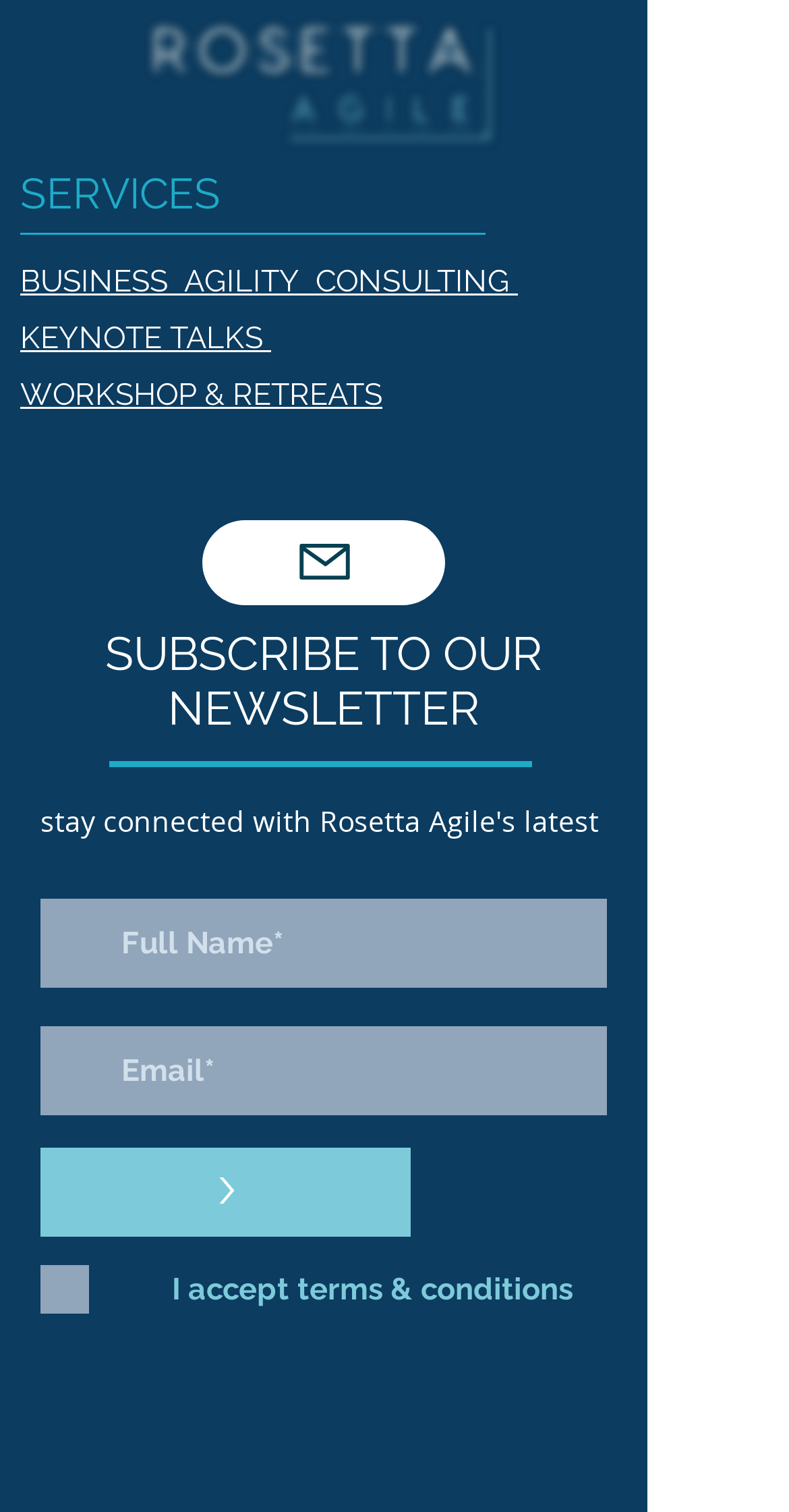Using the element description: "aria-label="Full Name*" name="full-name*" placeholder="Full Name*"", determine the bounding box coordinates for the specified UI element. The coordinates should be four float numbers between 0 and 1, [left, top, right, bottom].

[0.051, 0.595, 0.769, 0.653]